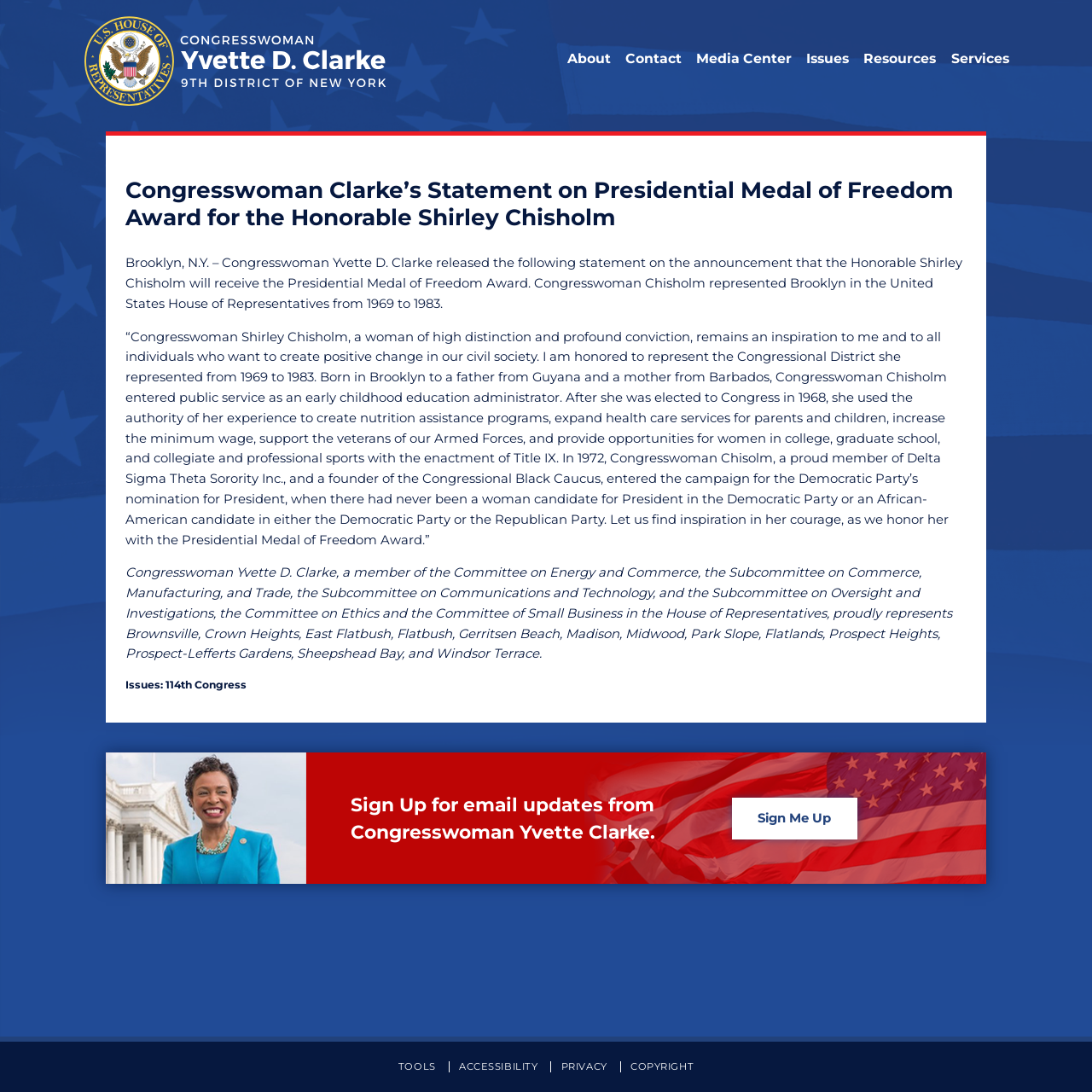Please answer the following question using a single word or phrase: 
What committees is Congresswoman Yvette D. Clarke a member of?

Energy and Commerce, Ethics, and Small Business